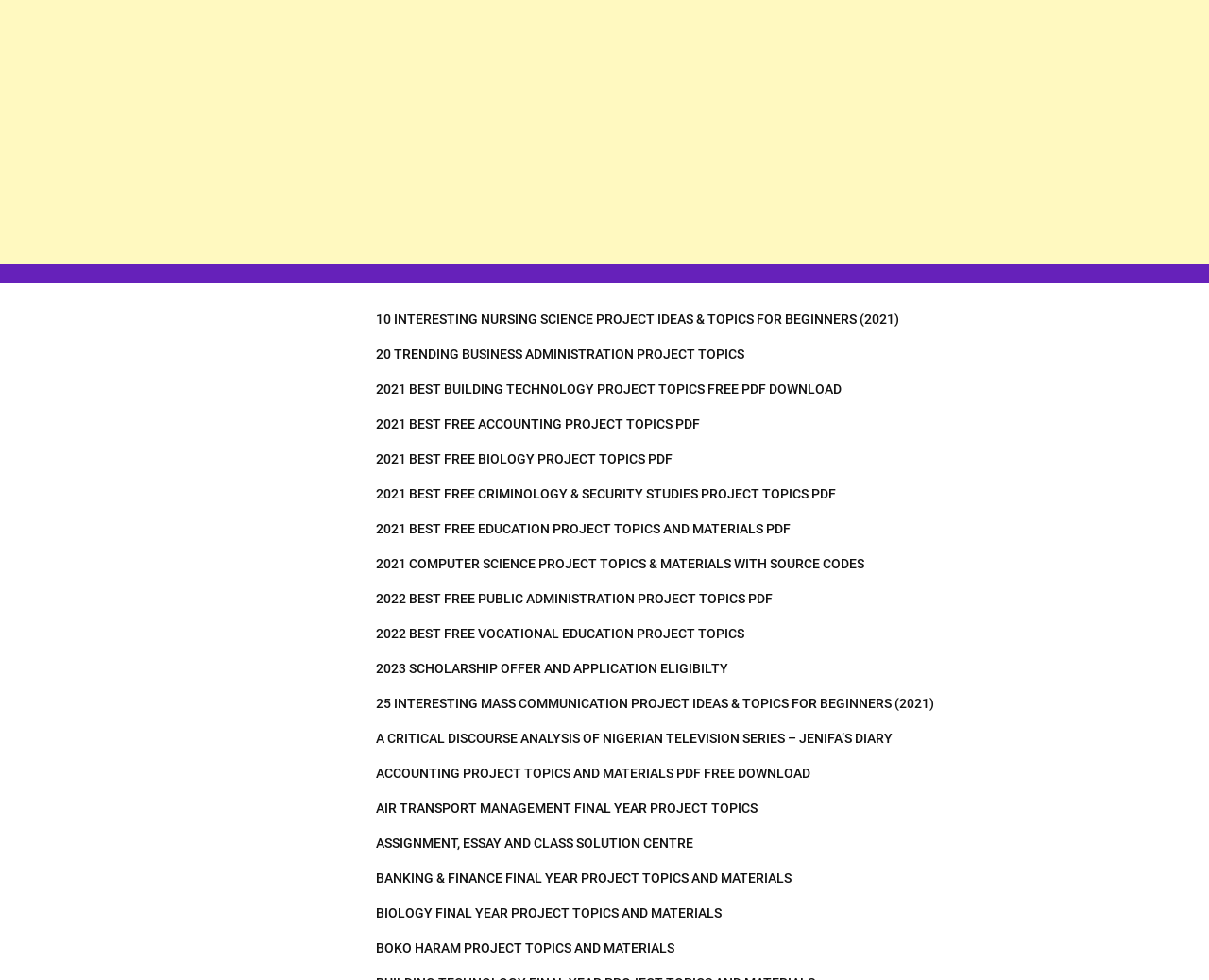Identify and extract the main heading of the webpage.

Category: Medical & Health Science Project Topics & Materials